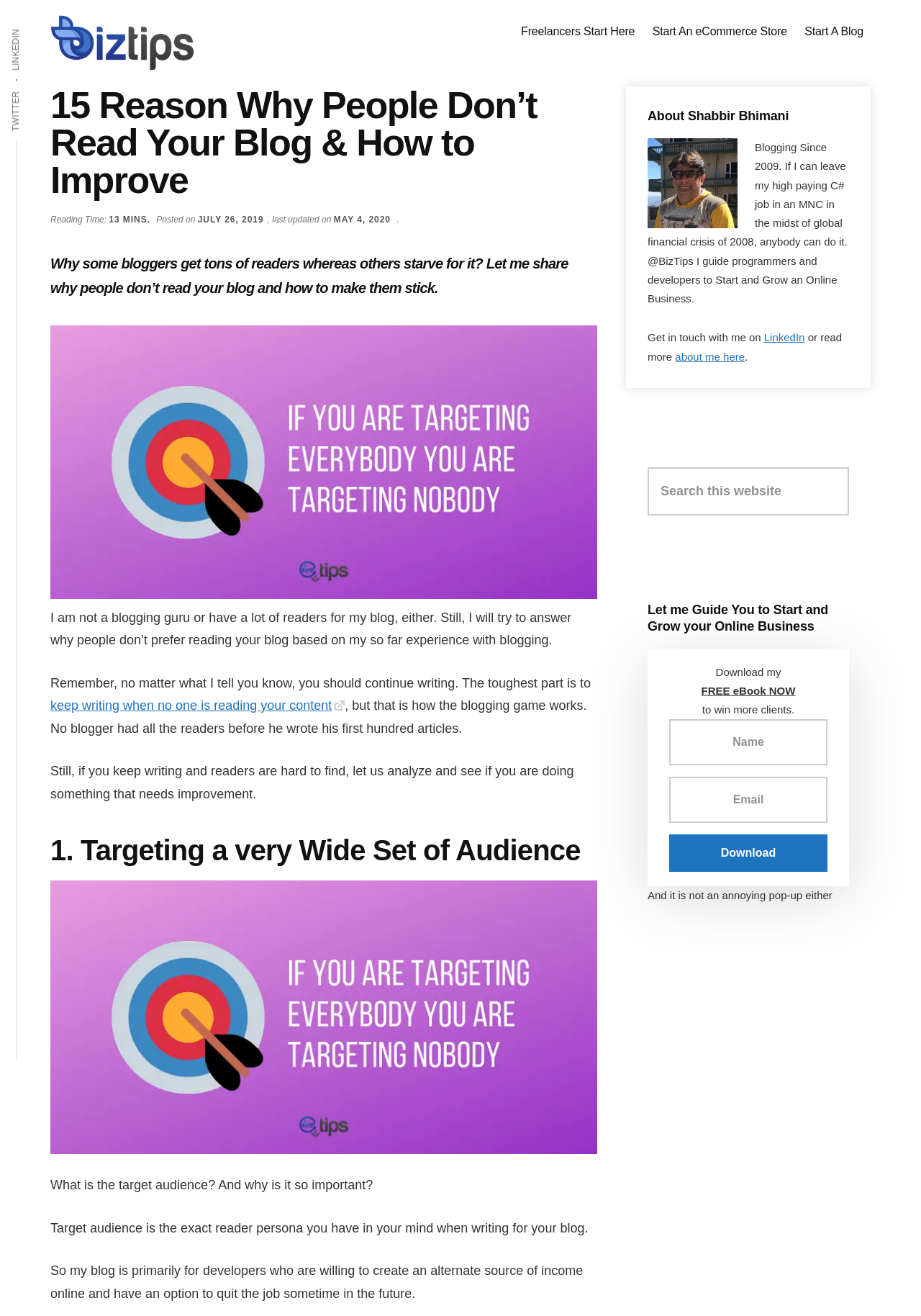Explain the webpage's design and content in an elaborate manner.

This webpage is about blogging and online business, with a focus on why people don't read blogs and how to improve them. At the top, there is a header section with a title "15 Reason Why People Don’t Read Your Blog & How to Improve" and a navigation menu with links to "Skip to main content" and "Skip to primary sidebar". 

Below the header, there is a brief introduction to the topic, followed by a section with a heading "1. Targeting a very Wide Set of Audience" and an image with a quote "If you are targeting everybody you are targeting nobody". The text in this section discusses the importance of targeting a specific audience when writing a blog.

To the right of the main content, there is a primary sidebar with a heading "Primary Sidebar". This section contains information about the author, Shabbir Bhimani, including a brief bio and links to his LinkedIn profile and a page to read more about him. There is also a search box and a section with a heading "Let me Guide You to Start and Grow your Online Business" that promotes the author's free eBook and online business guidance.

At the bottom of the page, there is a navigation menu with links to "Freelancers Start Here", "Start An eCommerce Store", and "Start A Blog".